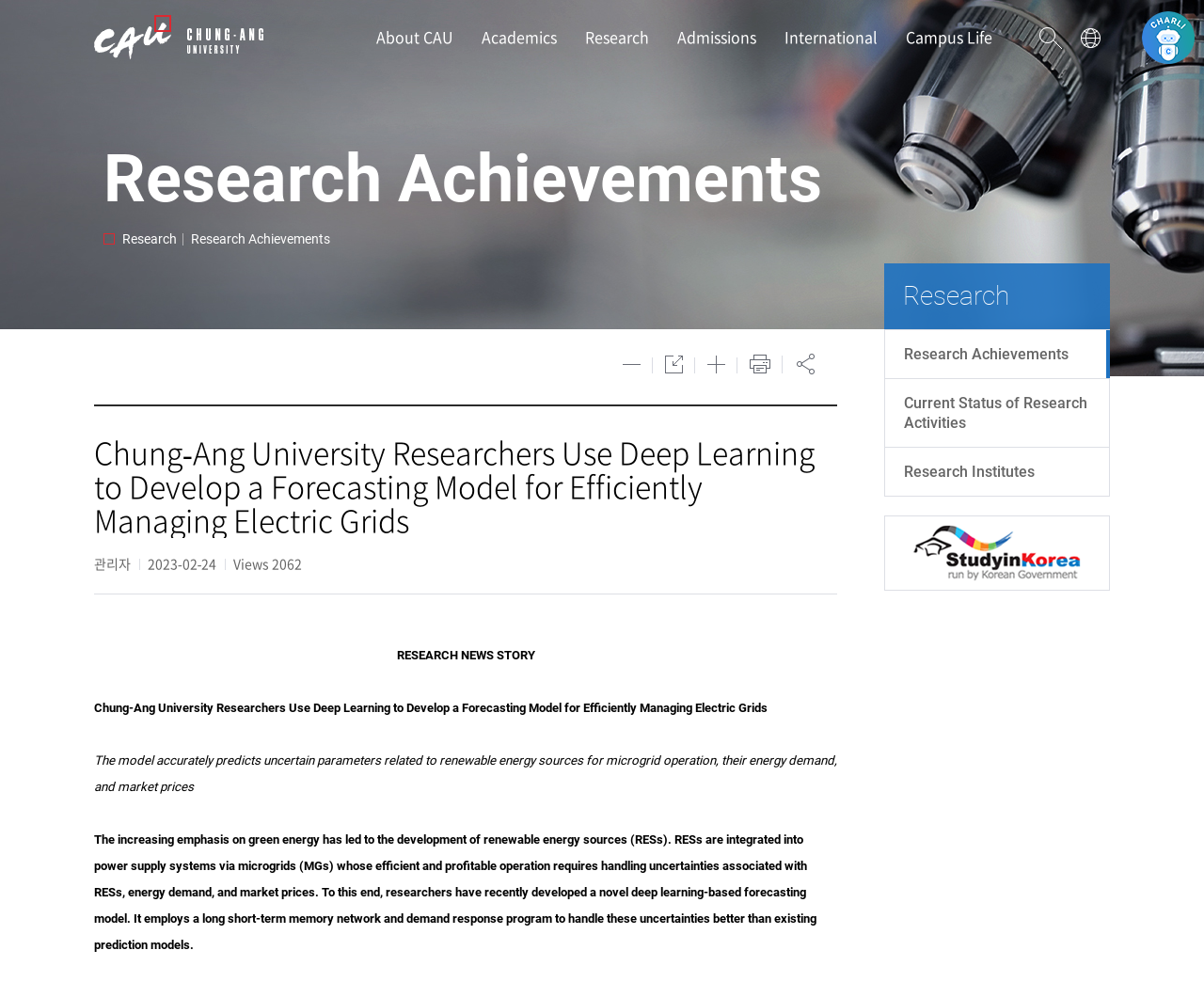Find the bounding box coordinates of the clickable region needed to perform the following instruction: "Read the research news story". The coordinates should be provided as four float numbers between 0 and 1, i.e., [left, top, right, bottom].

[0.734, 0.525, 0.922, 0.602]